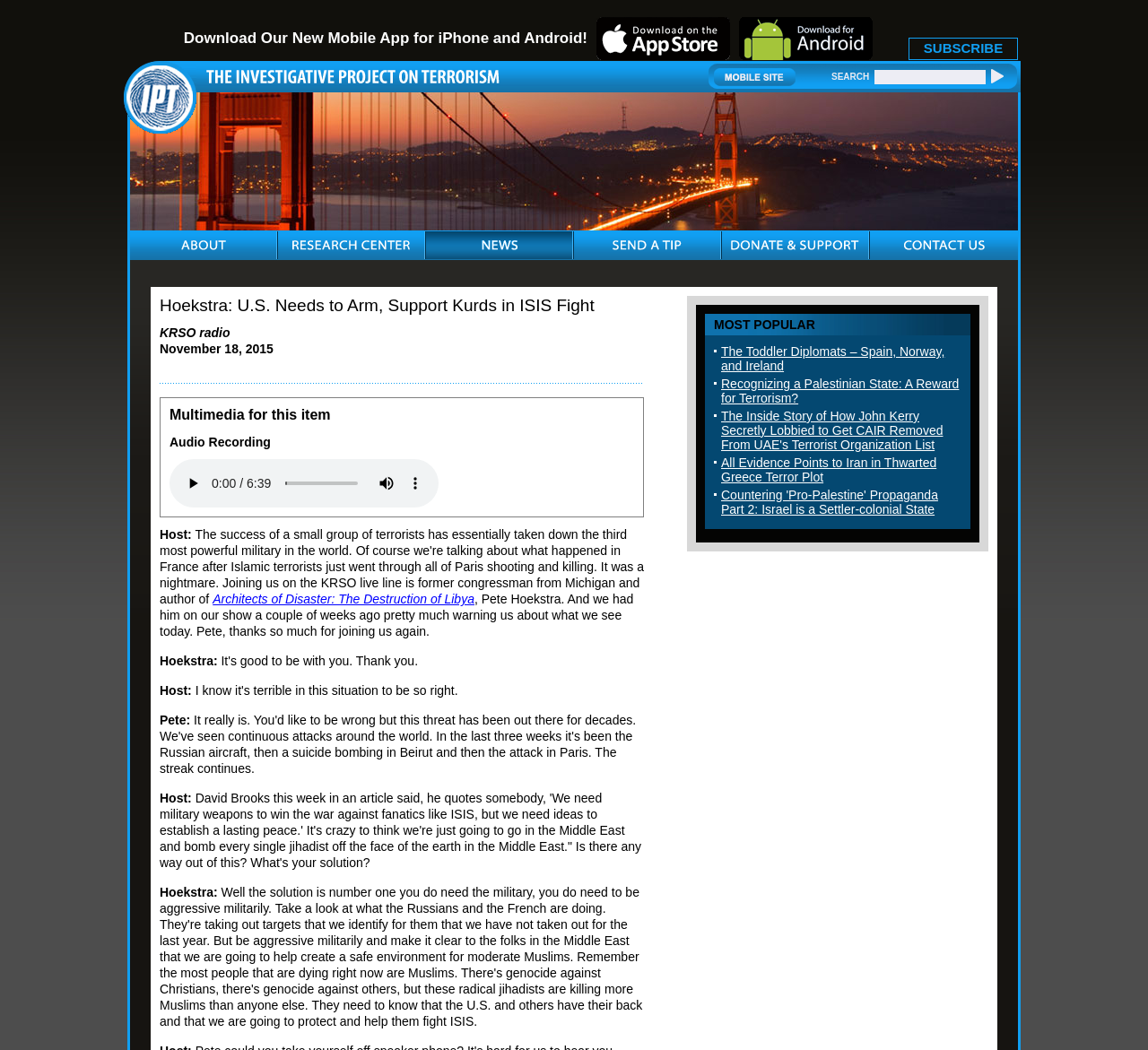Please find the bounding box coordinates of the element that you should click to achieve the following instruction: "Select a size for the Folklore candle". The coordinates should be presented as four float numbers between 0 and 1: [left, top, right, bottom].

None